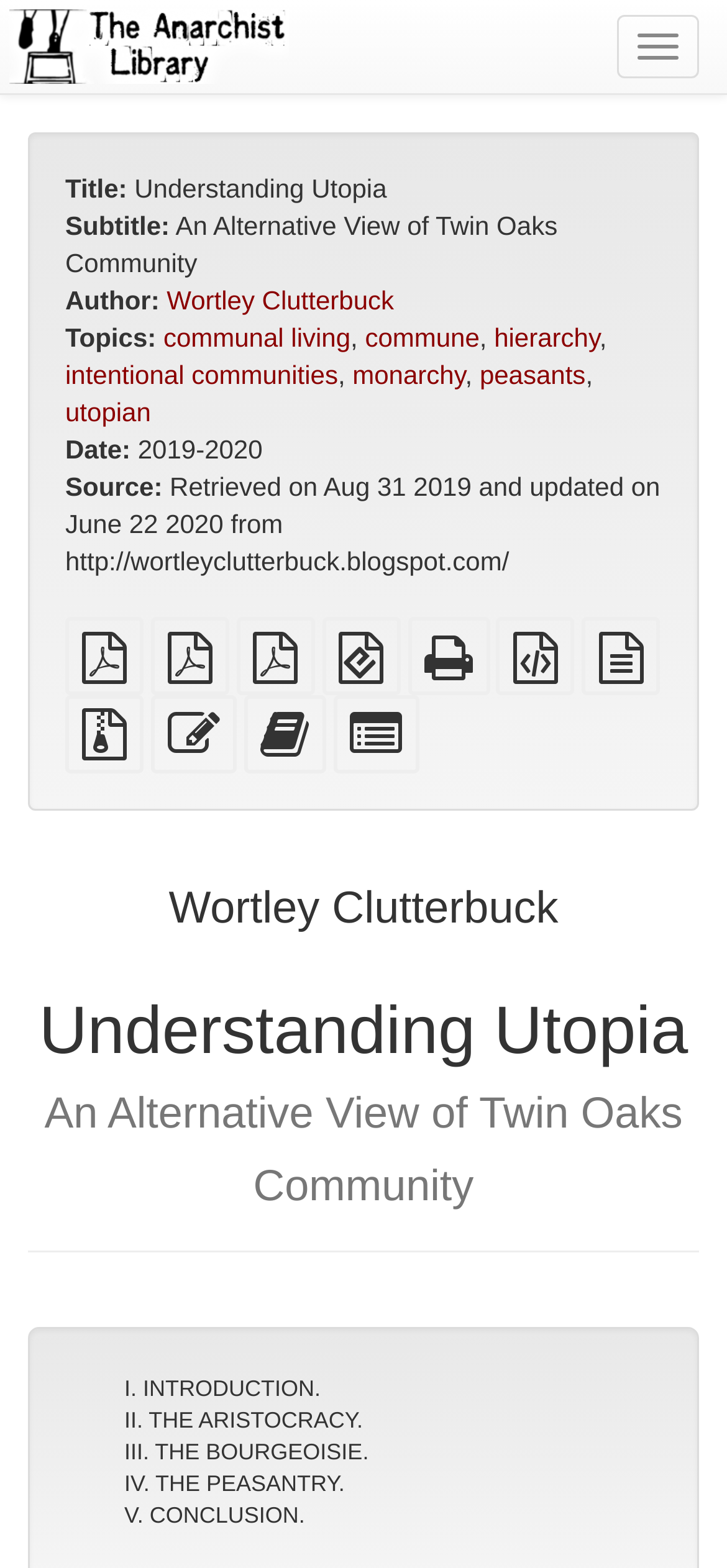Please answer the following question as detailed as possible based on the image: 
How many PDF formats are available?

The number of PDF formats available can be found by looking at the links below the article text. There are three PDF formats available: plain PDF, A4 imposed PDF, and Letter imposed PDF.